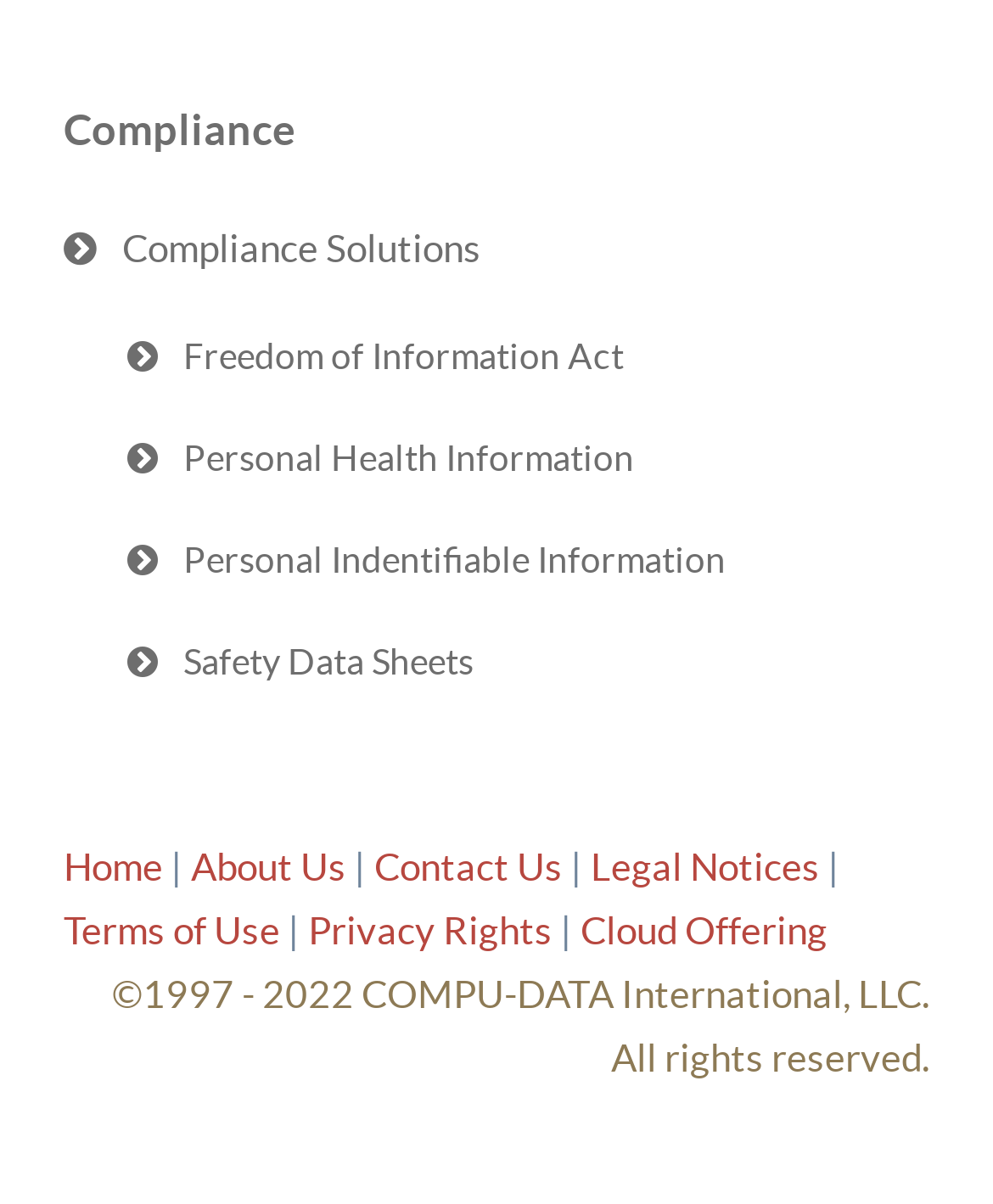Determine the bounding box coordinates of the clickable region to carry out the instruction: "Access Personal Health Information".

[0.09, 0.392, 0.974, 0.466]